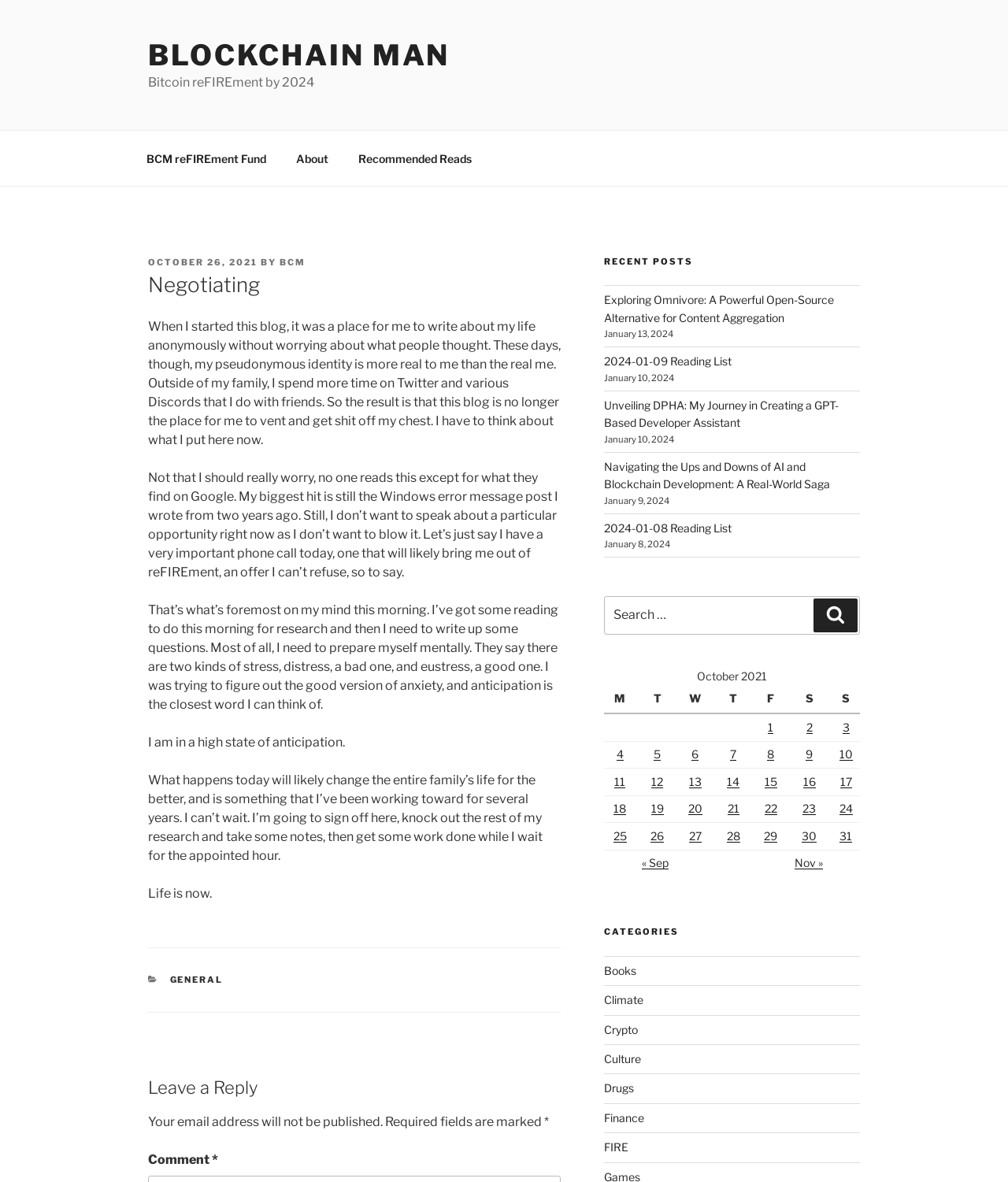Specify the bounding box coordinates of the area to click in order to follow the given instruction: "Click on the 'BCM reFIREment Fund' link."

[0.131, 0.118, 0.277, 0.15]